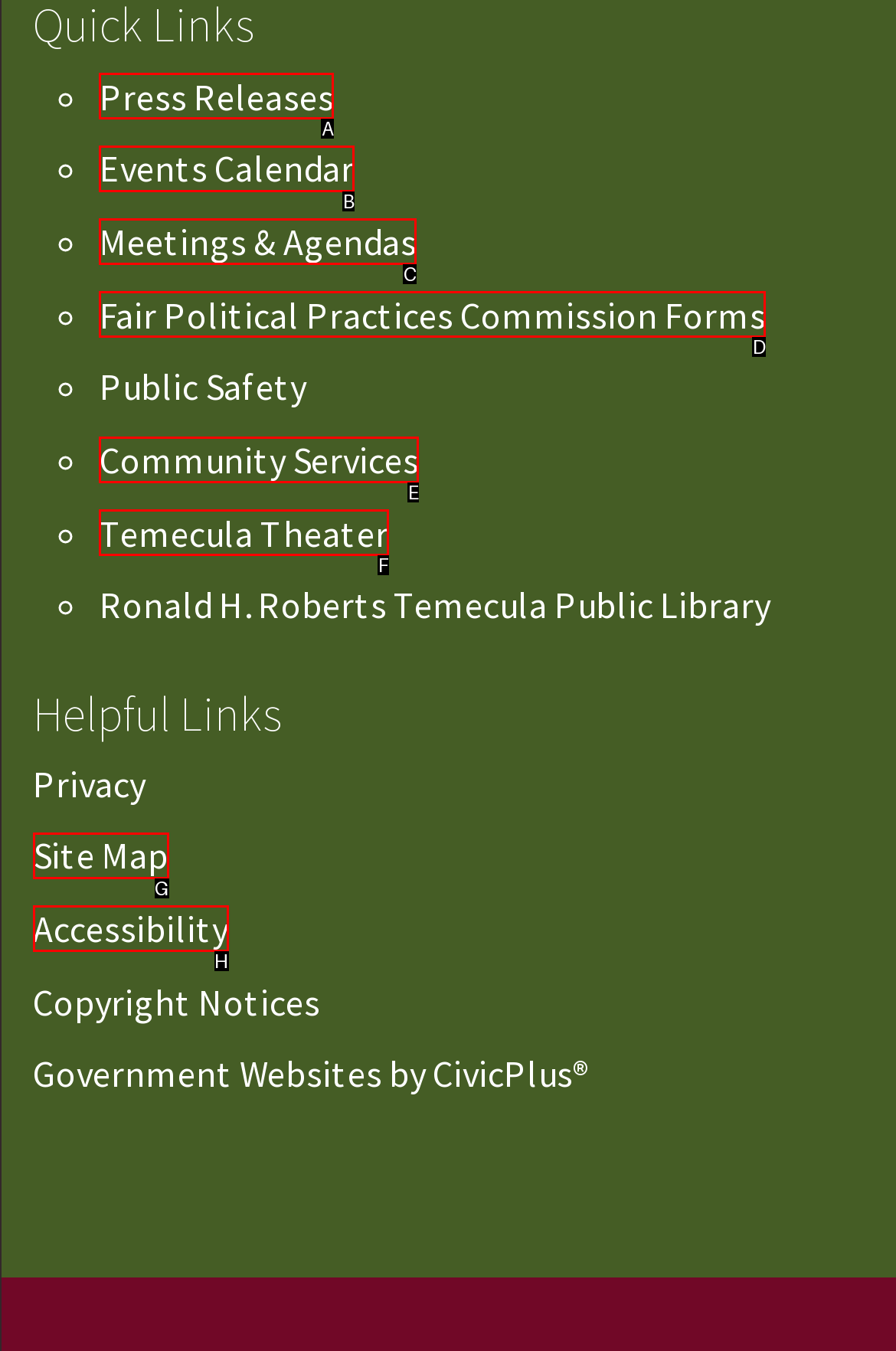Identify the HTML element that matches the description: Meetings & Agendas
Respond with the letter of the correct option.

C